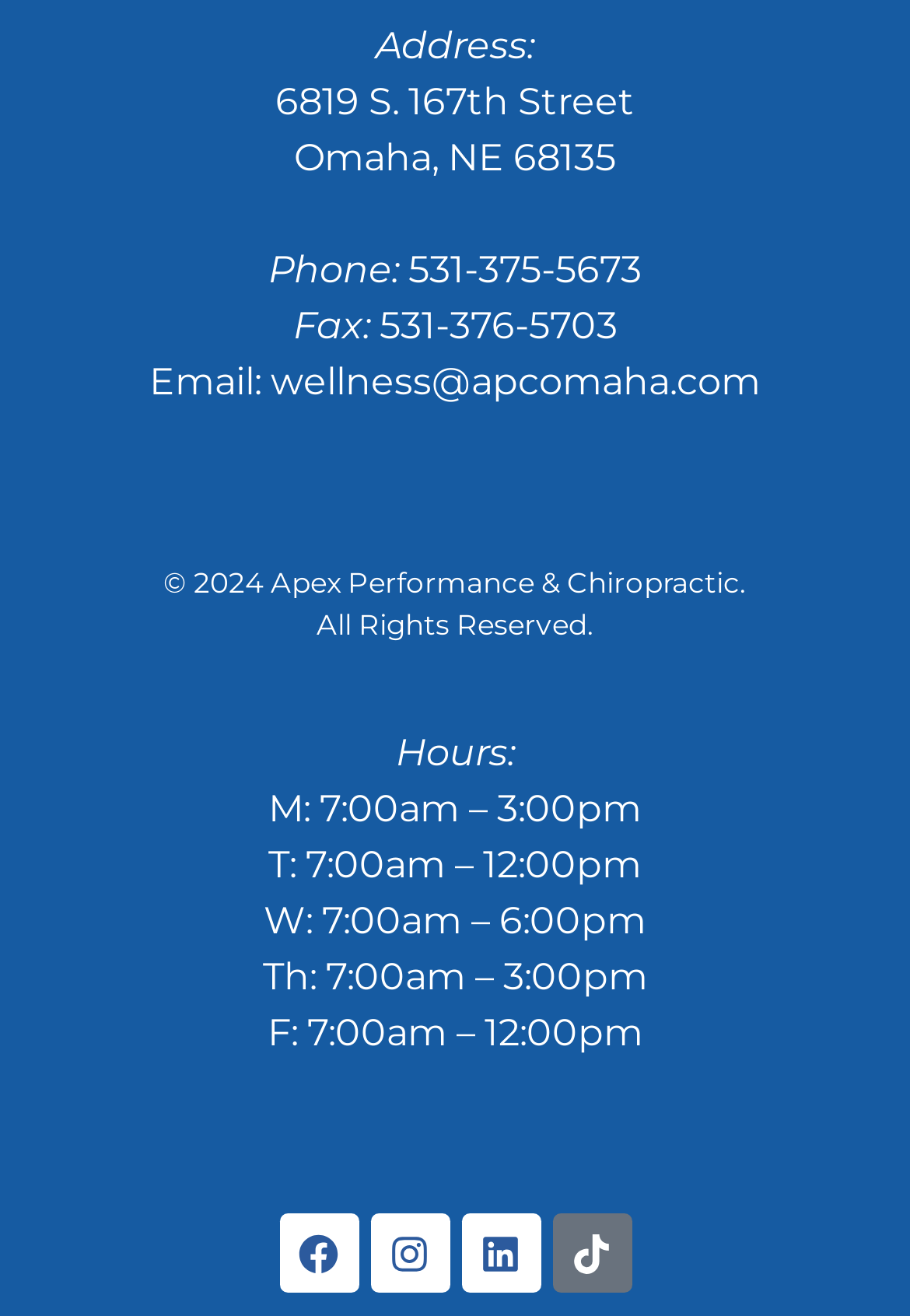What are the hours of operation on Mondays?
Analyze the screenshot and provide a detailed answer to the question.

I found the hours of operation by looking at the static text elements under the 'Hours:' label, which provide the hours for each day of the week. The hours for Mondays are listed as 'M: 7:00am – 3:00pm'.